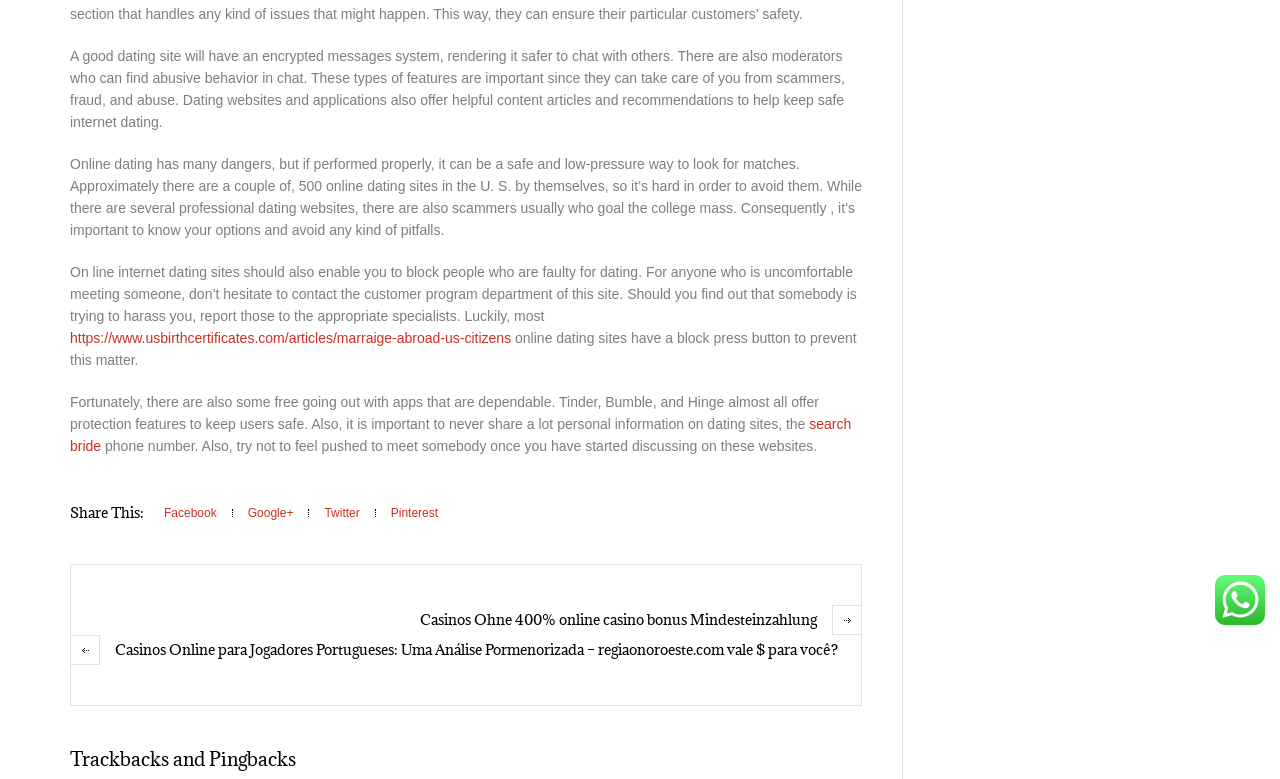Using the given element description, provide the bounding box coordinates (top-left x, top-left y, bottom-right x, bottom-right y) for the corresponding UI element in the screenshot: Articles

None